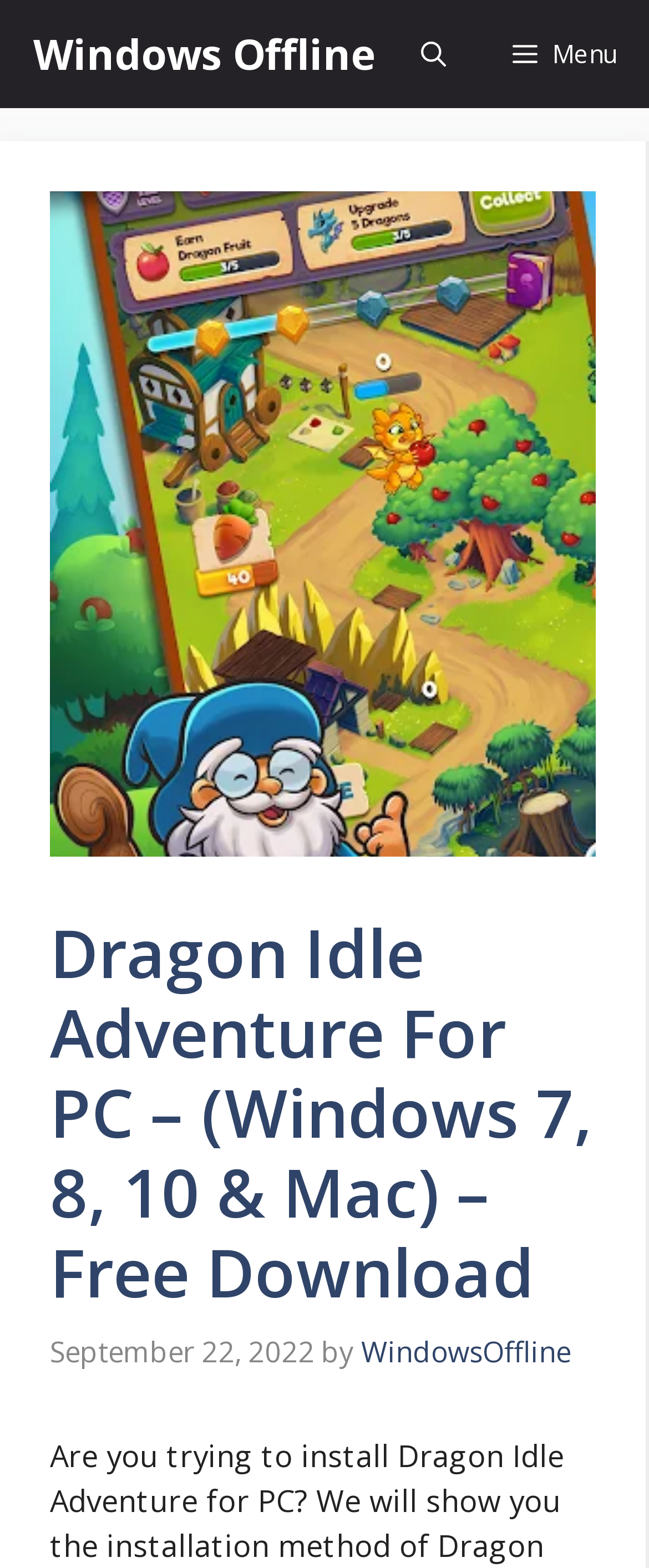What is the author of the article?
Look at the image and respond with a single word or a short phrase.

WindowsOffline